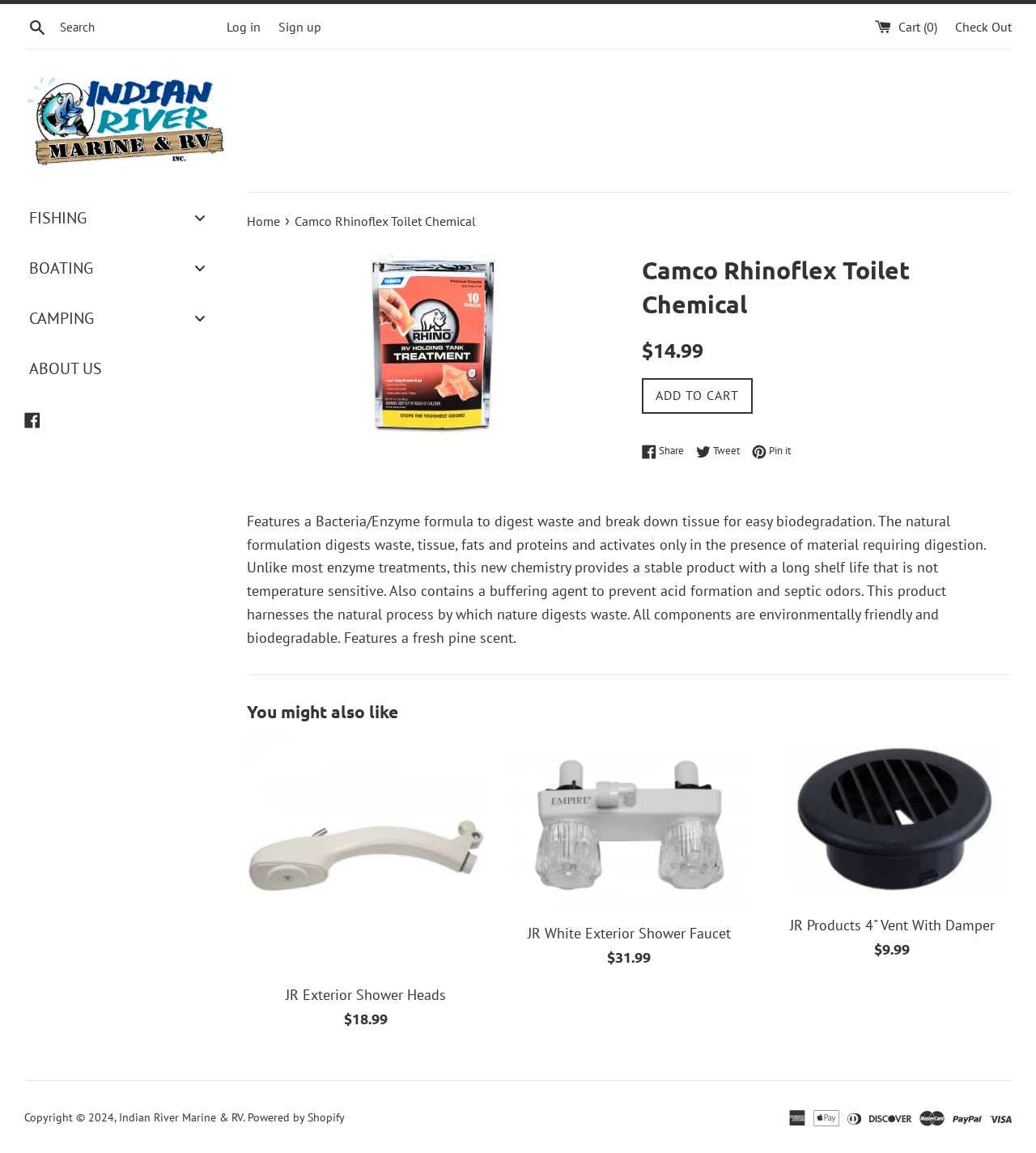Describe in detail what you see on the webpage.

This webpage is an e-commerce product page for Camco Rhinoflex Toilet Chemical, sold by Indian River Marine & RV. At the top, there is a search bar with a search button and a search box, followed by links to log in, sign up, and access the cart. 

Below the search bar, there is a horizontal separator, and then a link to the Indian River Marine & RV website, accompanied by an image of the company's logo. 

To the right of the logo, there is a vertical menu with links to different categories, including FISHING, BOATING, CAMPING, and ABOUT US. Each category has a toggle menu button.

The main content of the page starts with a horizontal separator, followed by a navigation section that indicates the user's current location on the website. The product name, Camco Rhinoflex Toilet Chemical, is displayed prominently, along with an image of the product.

Below the product name, there is a description of the product, which explains its features and benefits. The product's regular price, $14.99, is displayed, along with an "ADD TO CART" button and social media links to share the product.

Further down the page, there is a section titled "You might also like," which displays three related products with images, prices, and links to their respective pages.

At the bottom of the page, there is a horizontal separator, followed by a footer section that displays copyright information, a link to the Indian River Marine & RV website, and a note indicating that the website is powered by Shopify.